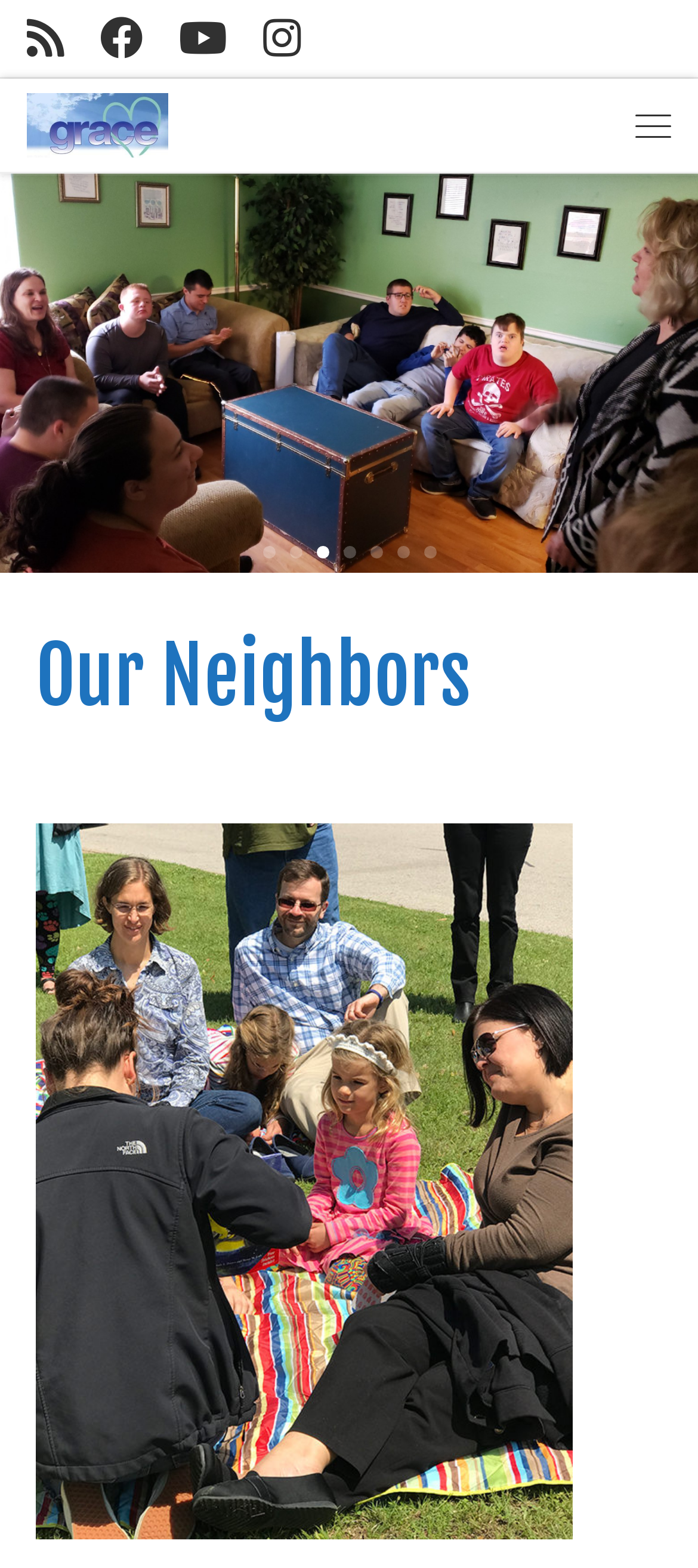How many social media links are there?
Use the image to give a comprehensive and detailed response to the question.

I counted the number of social media links by looking at the links 'Follow me on Facebook', 'Follow us on Youtube', 'Follow us on Instagram', and found that there are 4 social media links.